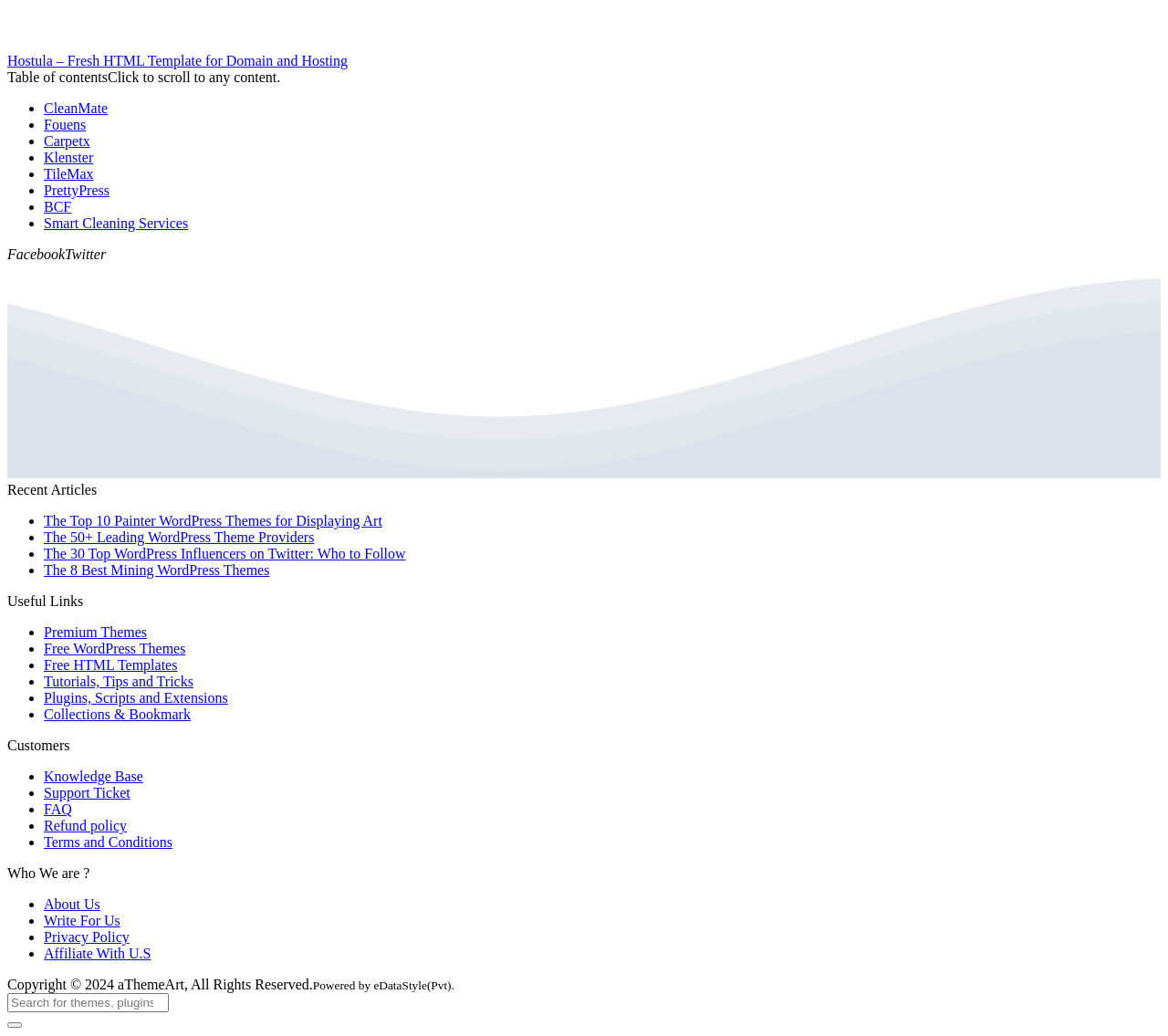What is the name of the company that powered the website?
Look at the image and respond with a single word or a short phrase.

eDataStyle(Pvt)